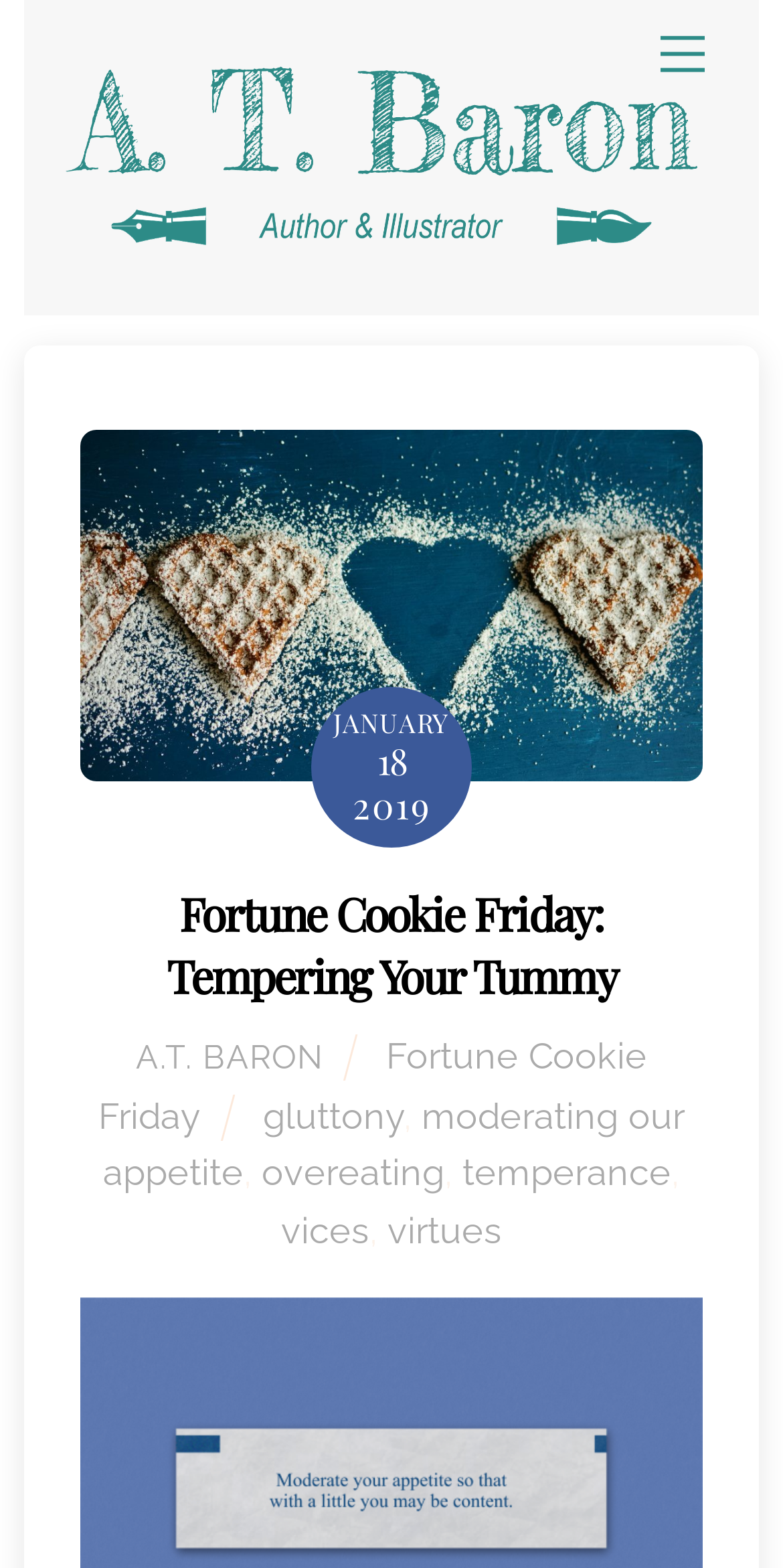Please identify the bounding box coordinates of the element's region that should be clicked to execute the following instruction: "read the article about moderating our appetite". The bounding box coordinates must be four float numbers between 0 and 1, i.e., [left, top, right, bottom].

[0.132, 0.698, 0.875, 0.761]